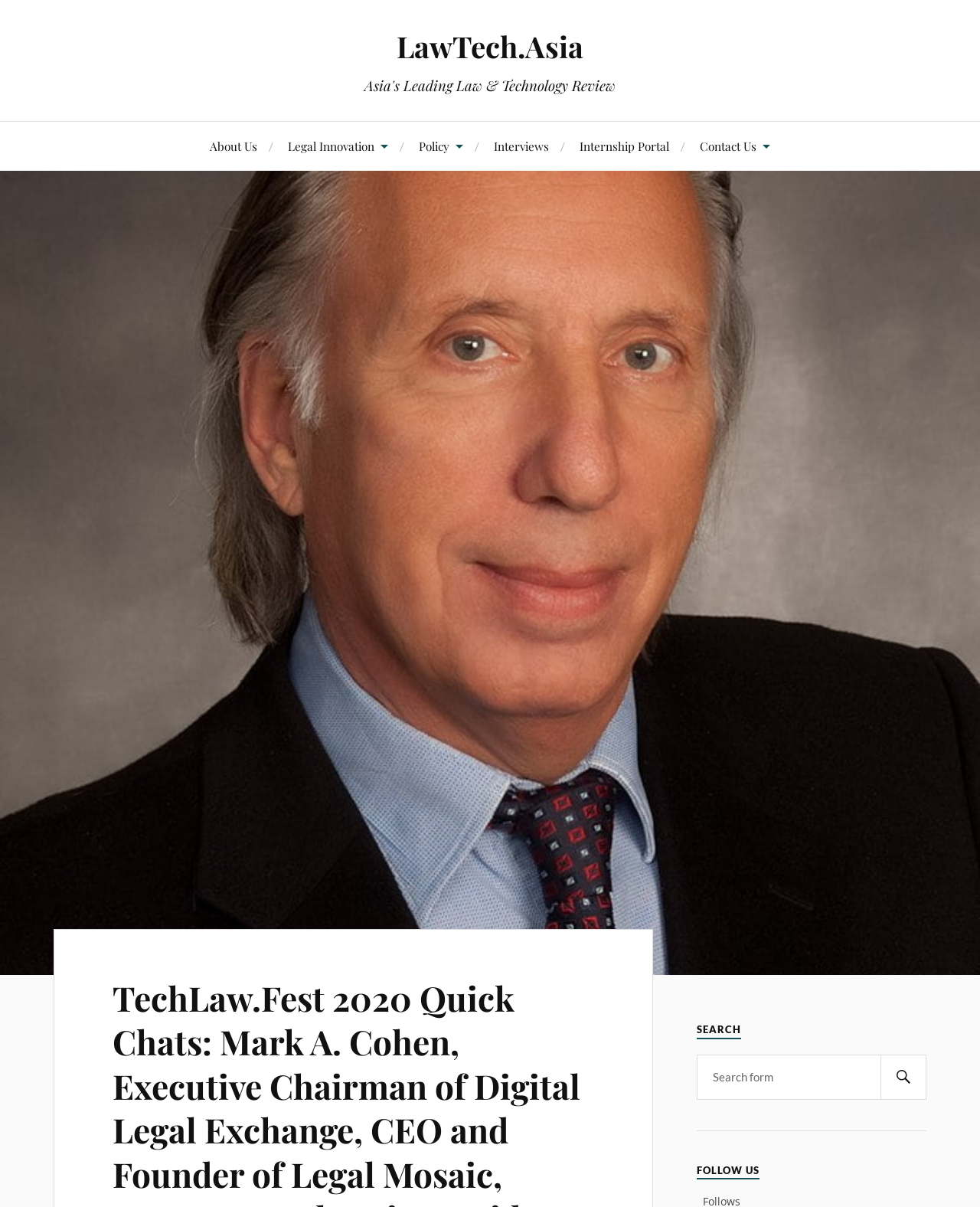Summarize the webpage in an elaborate manner.

The webpage is about TechLaw.Fest 2020 Quick Chats, featuring Mark A. Cohen, Executive Chairman of Digital Legal Exchange, CEO and Founder of Legal Mosaic, LIFTED Catalyst-in-Residence. 

At the top, there is a heading that reads "Asia's Leading Law & Technology Review". Below this heading, there are six links: "About Us", "Legal Innovation", "Policy", "Interviews", "Internship Portal", and "Contact Us", arranged horizontally across the page. 

On the left side of the page, there is a figure that takes up most of the vertical space. Within this figure, there is a search form with a heading "SEARCH" and a button with a magnifying glass icon. Below the search form, there is a heading "FOLLOW US". 

On the top-left corner, there are three social media links: Facebook, Twitter, and LinkedIn, represented by their respective icons. 

On the bottom-right corner, there is a section for sharing the post, with a heading "Share This" and a static text "Share this post with your friends!". Below this, there are three links to share the post on Facebook, Twitter, and LinkedIn, each accompanied by their respective icons.